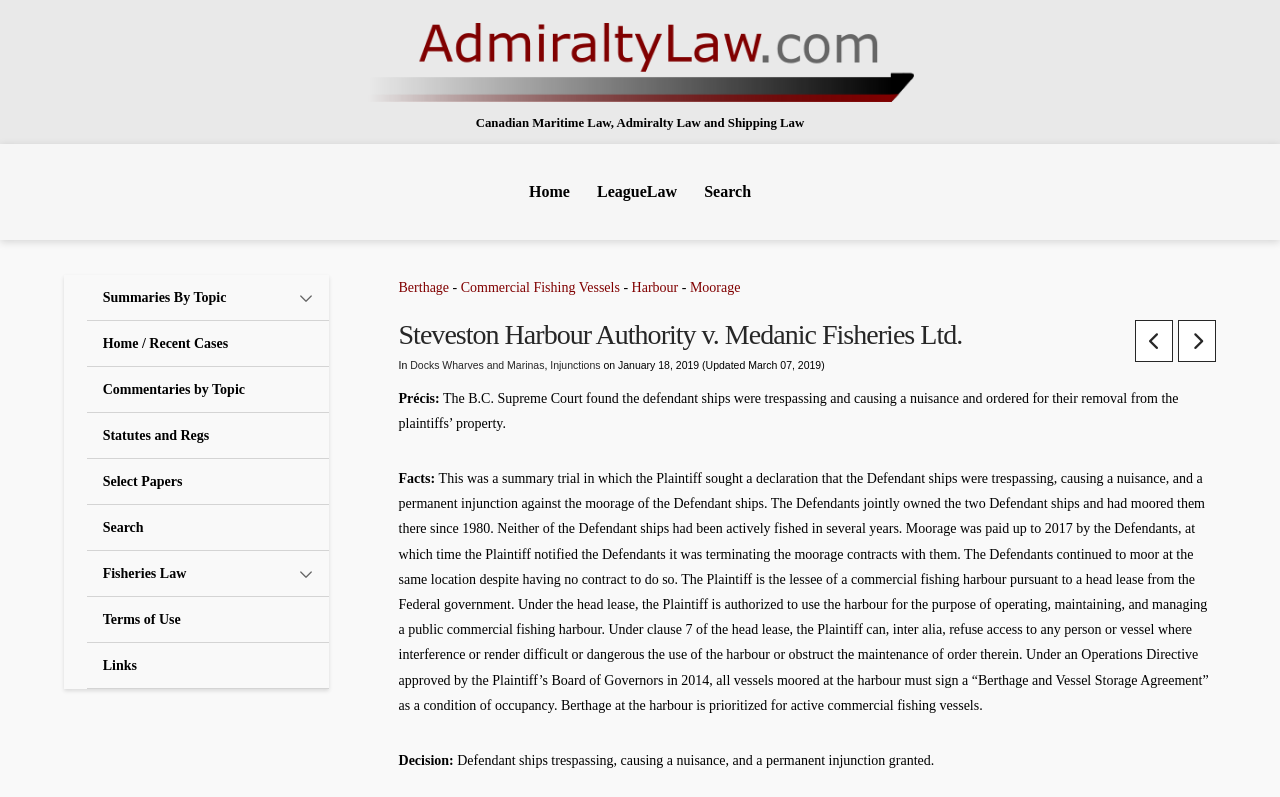What is the purpose of the harbour?
Please give a well-detailed answer to the question.

I found the answer by reading the text under the 'Facts:' section, which mentions that the Plaintiff is the lessee of a commercial fishing harbour and is authorized to use the harbour for the purpose of operating, maintaining, and managing a public commercial fishing harbour.